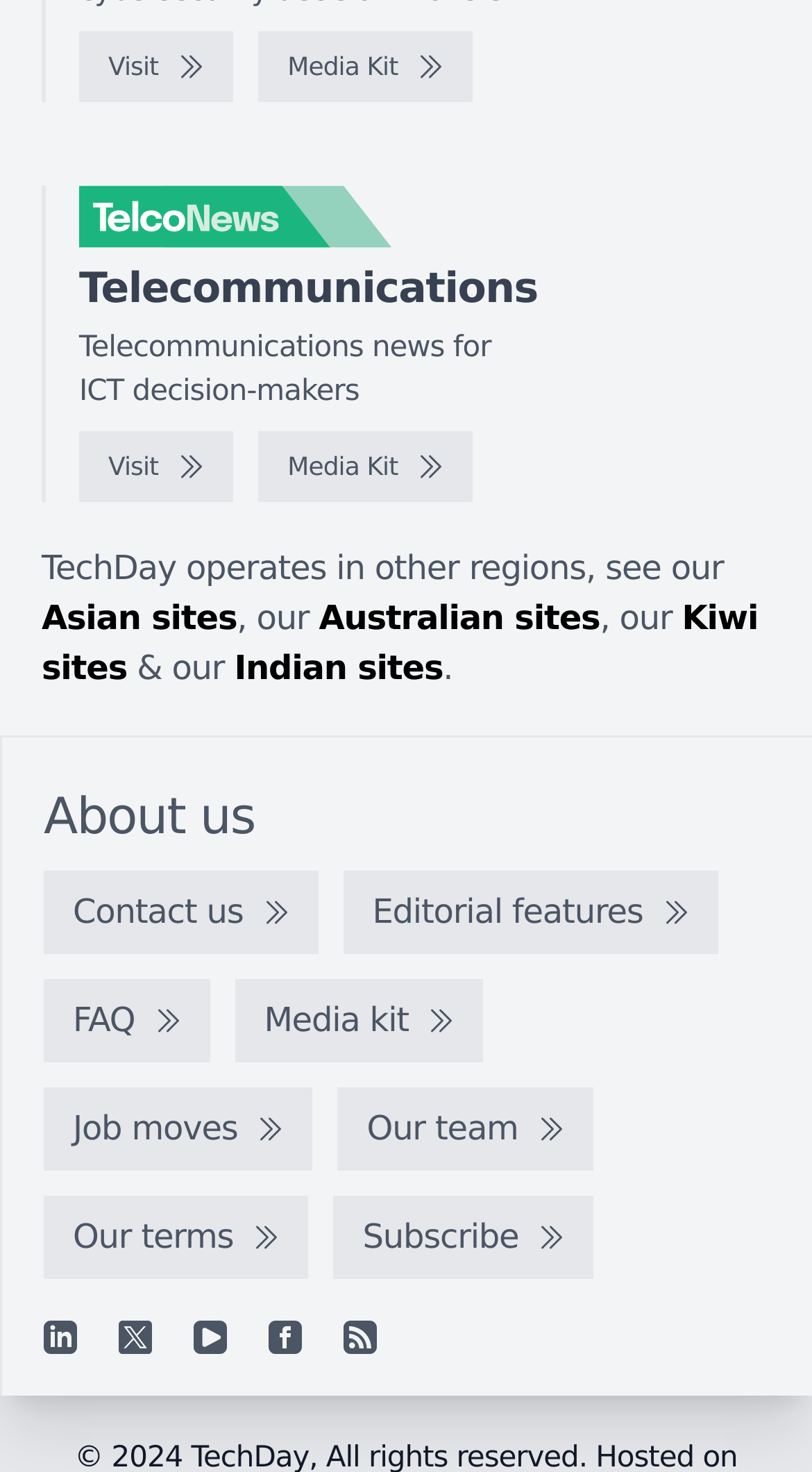What regions does TechDay operate in, apart from the current one?
Please provide a detailed and comprehensive answer to the question.

TechDay operates in Asian, Australian, Indian, and Kiwi regions, apart from the current one, which can be inferred from the static text 'TechDay operates in other regions, see our...' and the corresponding links.